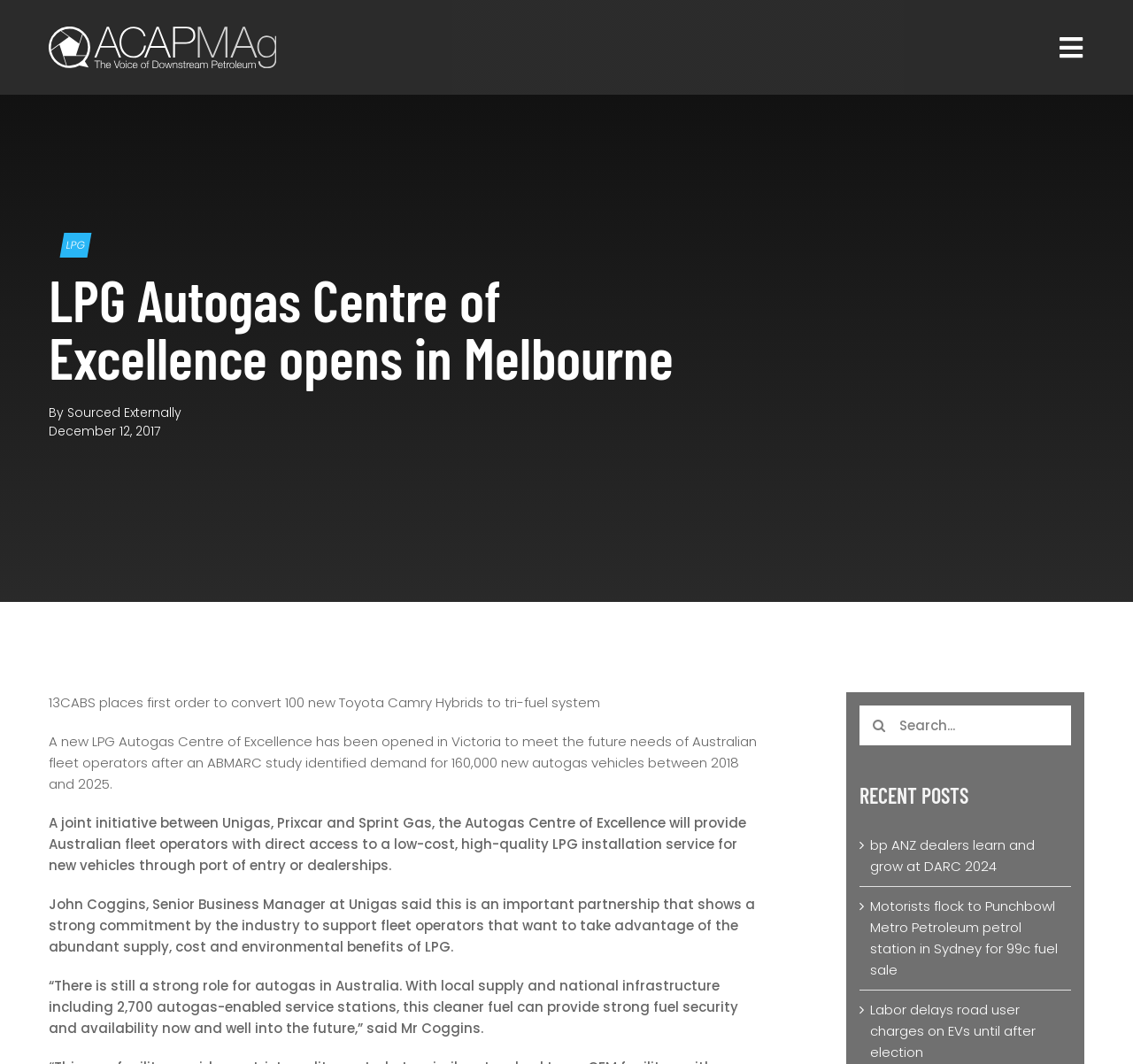Create a full and detailed caption for the entire webpage.

The webpage appears to be a news article or blog post from ACAPMA, an organization related to the autogas industry. At the top left of the page, there is a small image and a link. Next to it, there is a navigation menu with a toggle button on the right side. The menu contains links to different sections of the website, including "ABOUT", "RECENT POSTS", "SUBSCRIBE", "CONTACT", and "VISIT ACAPMA.COM.AU".

Below the navigation menu, there is a heading that reads "LPG Autogas Centre of Excellence opens in Melbourne". This is followed by three subheadings: "By Sourced Externally", "December 12, 2017", and a series of paragraphs describing the opening of a new LPG Autogas Centre of Excellence in Victoria. The paragraphs provide details about the centre, including its purpose, services, and benefits.

To the right of the main content, there is a search bar with a search button and a magnifying glass icon. Below the search bar, there is a section titled "RECENT POSTS" with three links to other news articles or blog posts. These links have brief summaries and are accompanied by icons.

Overall, the webpage appears to be a news article or blog post from ACAPMA, with a focus on the autogas industry and related news.